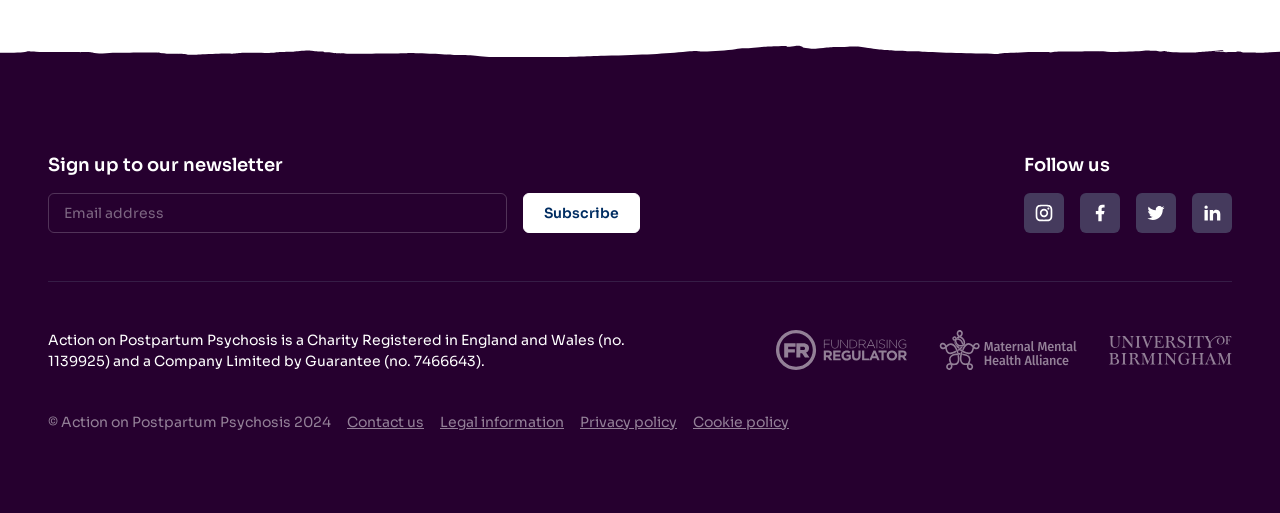Given the element description "name="subscribe" value="Subscribe"", identify the bounding box of the corresponding UI element.

[0.409, 0.376, 0.5, 0.454]